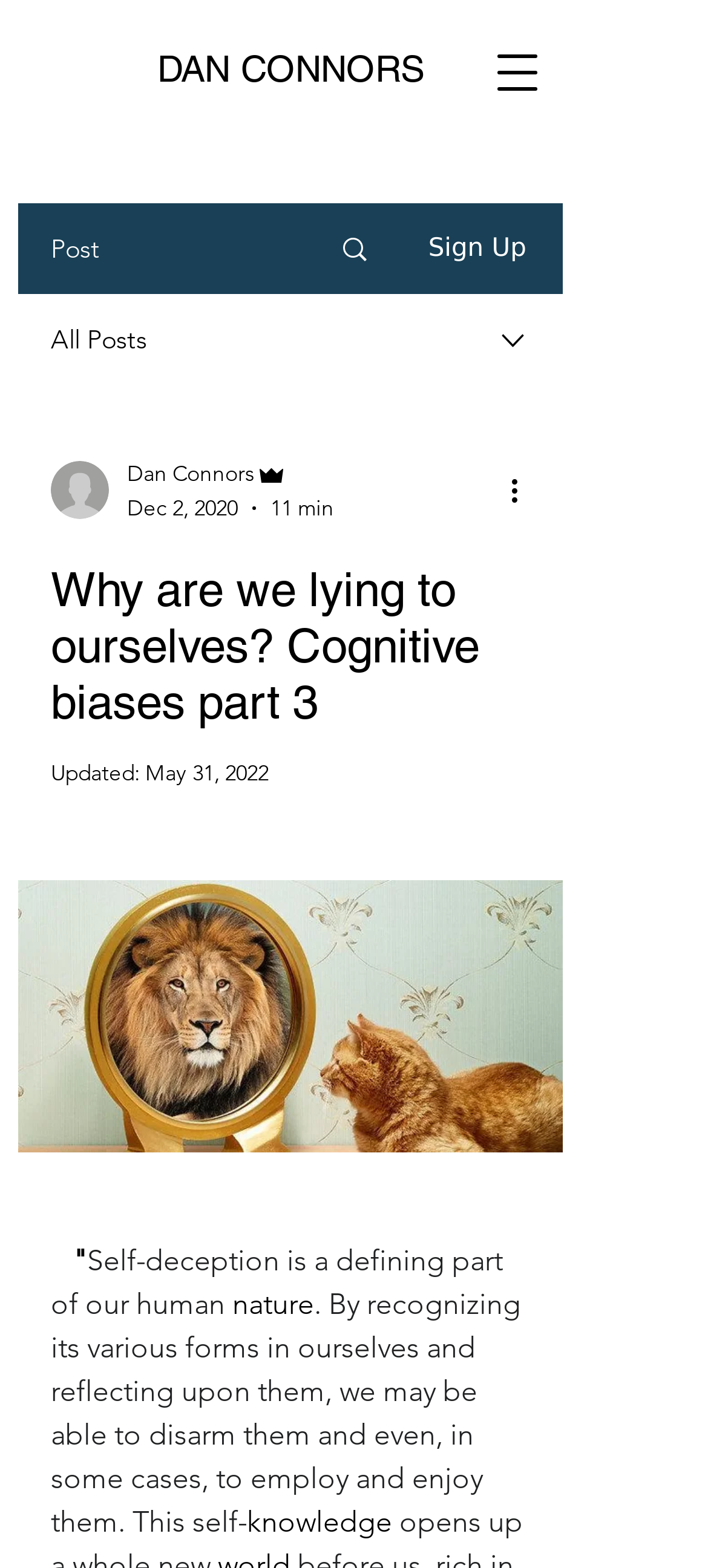Reply to the question with a brief word or phrase: Who is the author of the article?

Dan Connors